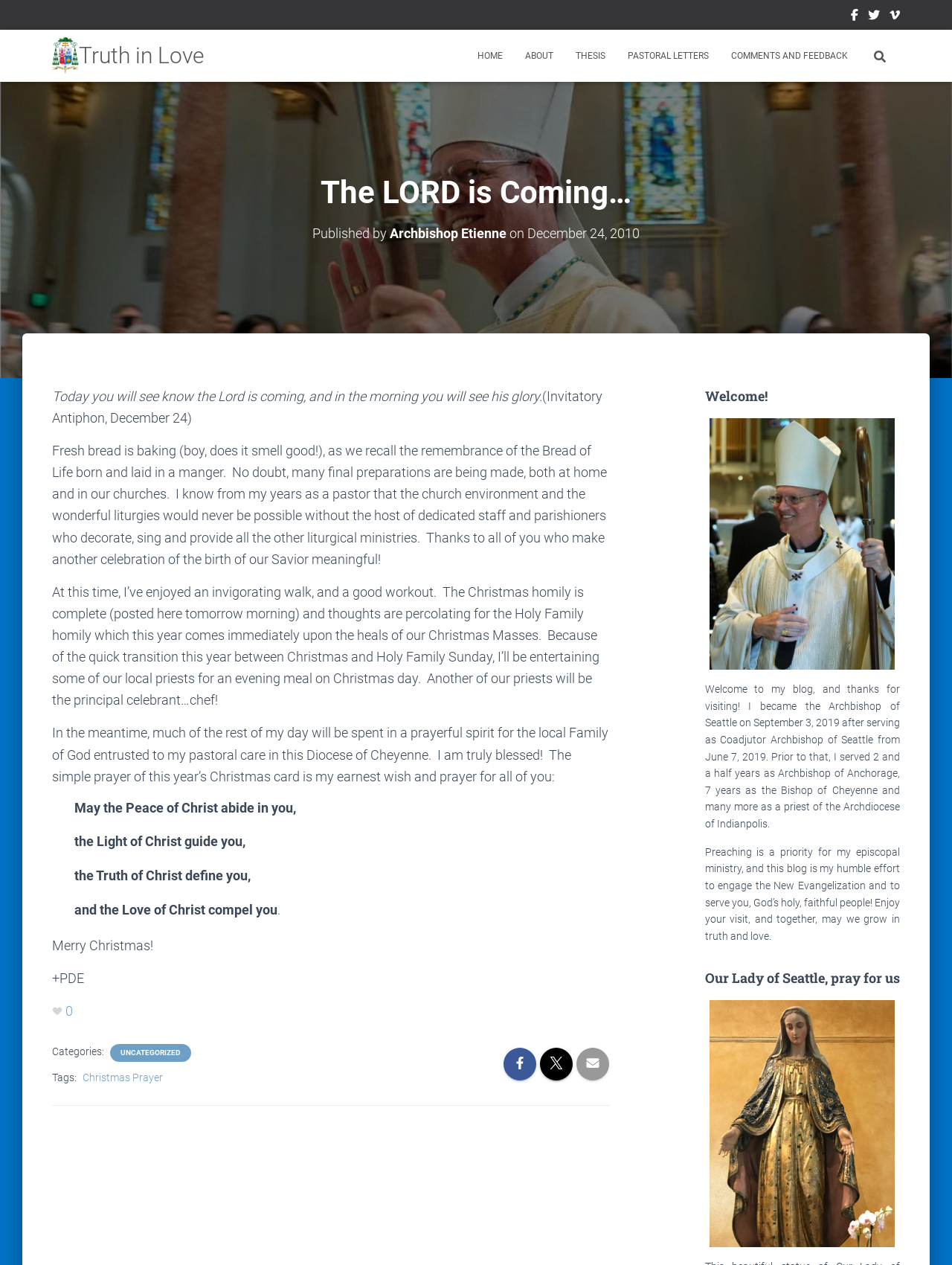Locate the bounding box of the UI element with the following description: "Archbishop Etienne".

[0.409, 0.178, 0.532, 0.19]